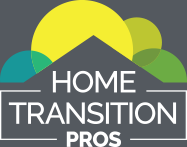Provide a single word or phrase to answer the given question: 
What is the color of the text 'HOME TRANSITION'?

White